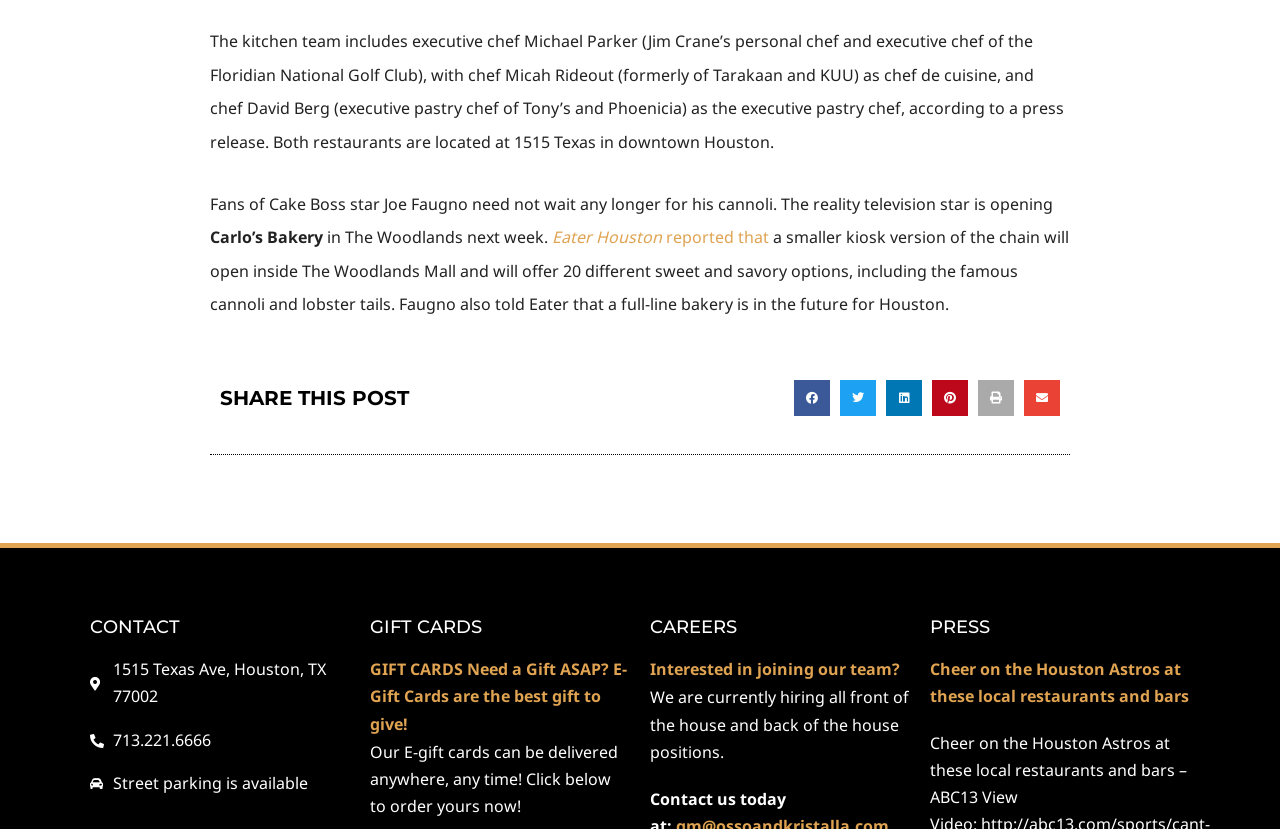Please identify the bounding box coordinates of the element that needs to be clicked to execute the following command: "go back home". Provide the bounding box using four float numbers between 0 and 1, formatted as [left, top, right, bottom].

None